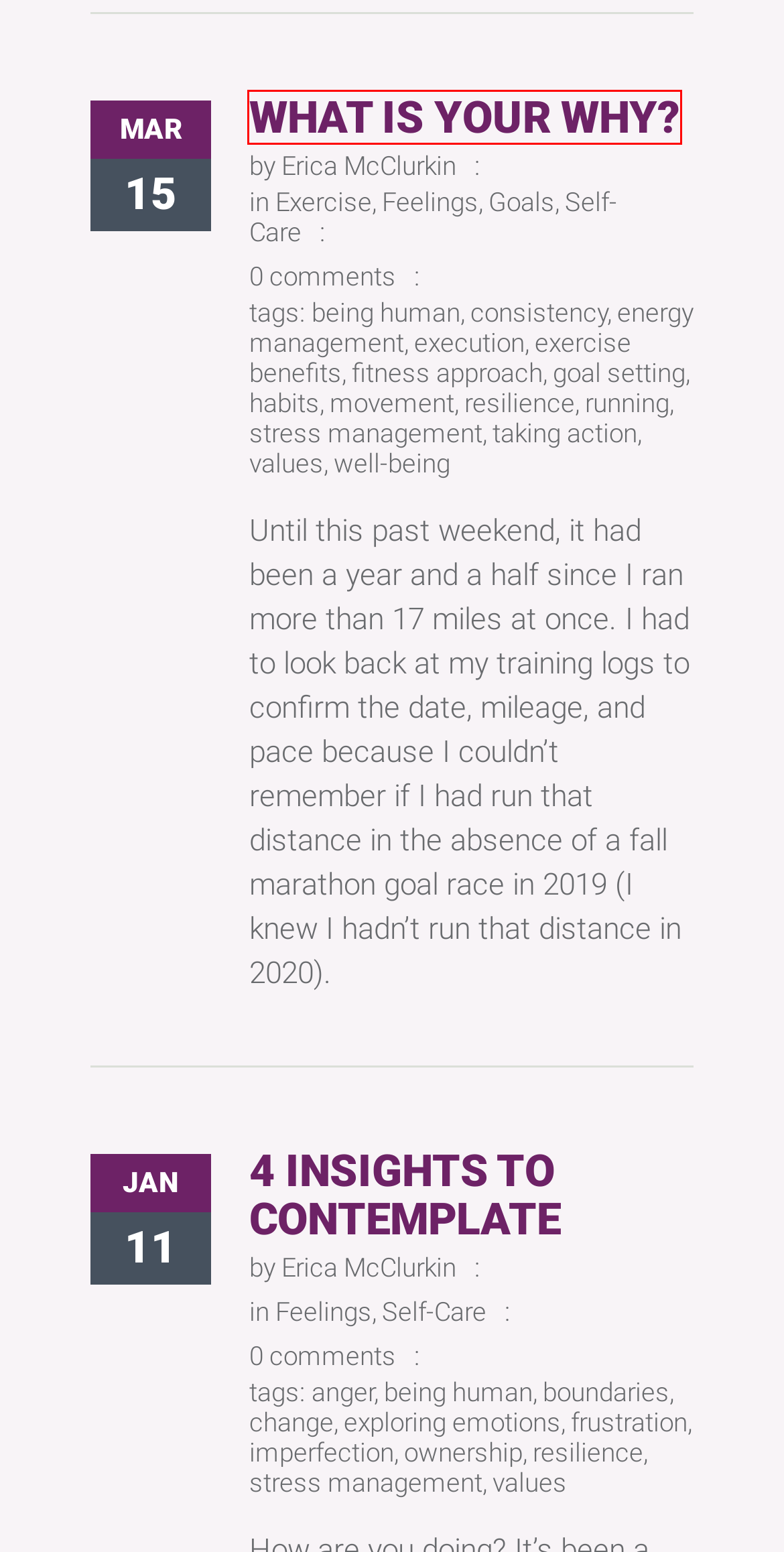You have a screenshot of a webpage with a red bounding box around an element. Select the webpage description that best matches the new webpage after clicking the element within the red bounding box. Here are the descriptions:
A. 4 Insights to Contemplate - Conduit Fitness
B. November 2020 - Conduit Fitness
C. December 2020 - Conduit Fitness
D. Self-Care Archives - Conduit Fitness
E. Feelings Archives - Conduit Fitness
F. What Is Your Why? - Conduit Fitness
G. Goals Archives - Conduit Fitness
H. Exercise Archives - Conduit Fitness

F